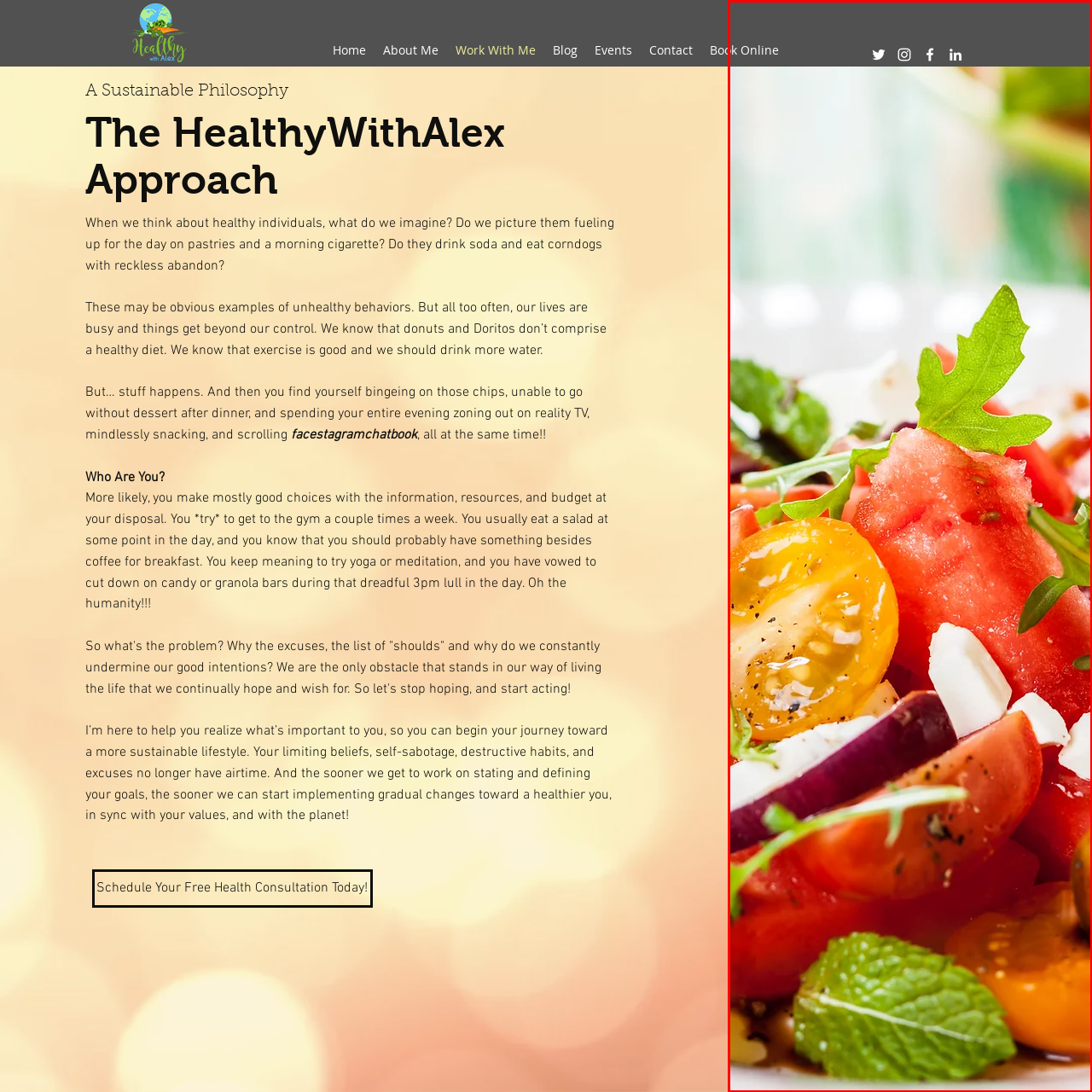Describe the contents of the image that is surrounded by the red box in a detailed manner.

This vibrant image showcases a fresh and colorful salad, featuring a medley of ingredients that emphasize a healthy lifestyle. Prominent elements include juicy slices of ripe tomatoes, refreshing watermelon, and golden cherry tomatoes, all interspersed with crisp greens such as arugula and mint leaves. The salad is further enhanced with delicate crumbles of feta cheese, adding a creamy texture that contrasts beautifully with the crunchy vegetables. A light drizzle of dressing glistens atop the ingredients, hinting at a balance of flavors that make this dish both appetizing and nutritious. This depiction aligns with the theme of a sustainable and healthy diet promoted on the "Healthy With Alex" website, encouraging viewers to embrace wholesome eating habits.